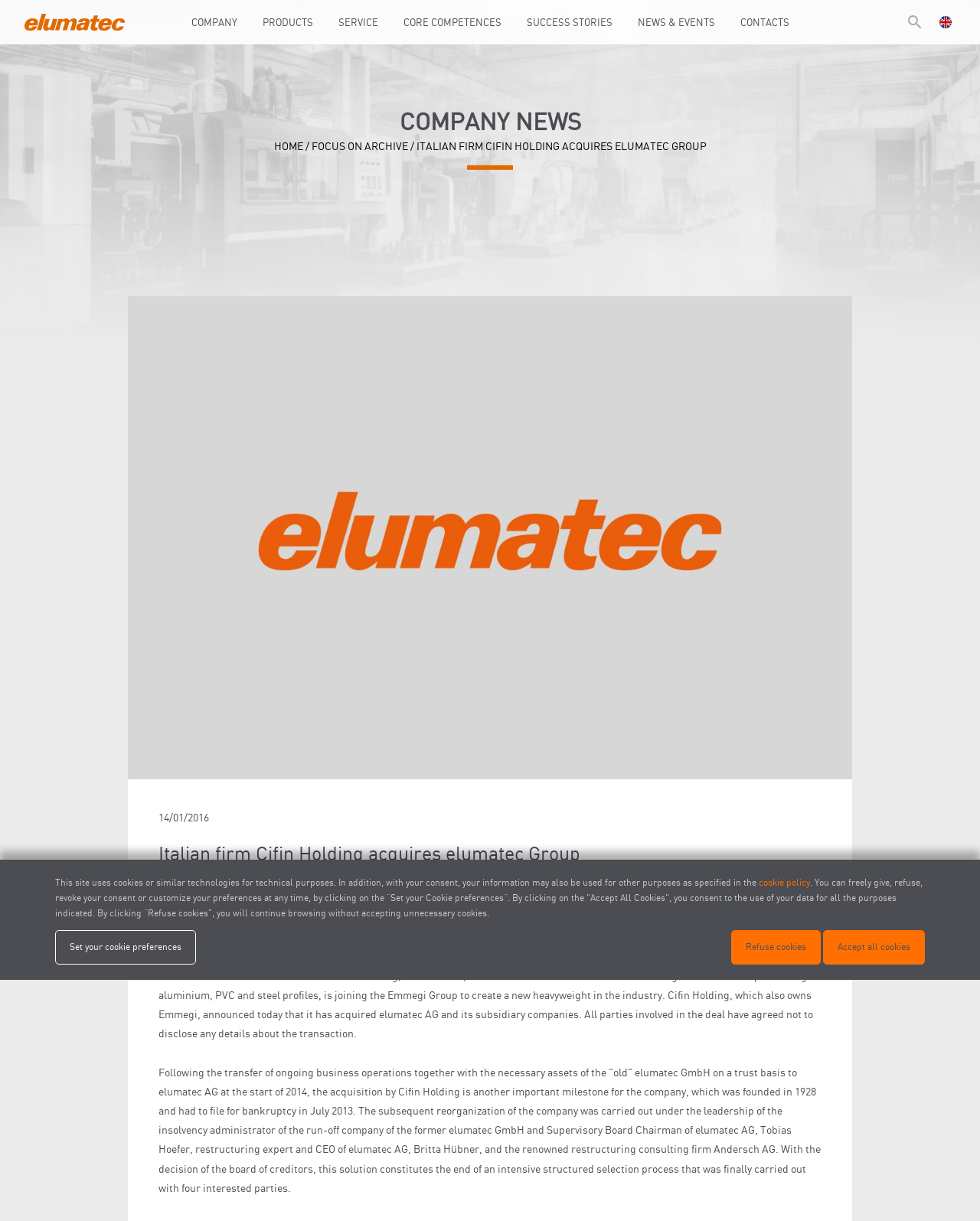What is the name of the company acquired by Cifin Holding? Look at the image and give a one-word or short phrase answer.

elumatec Group